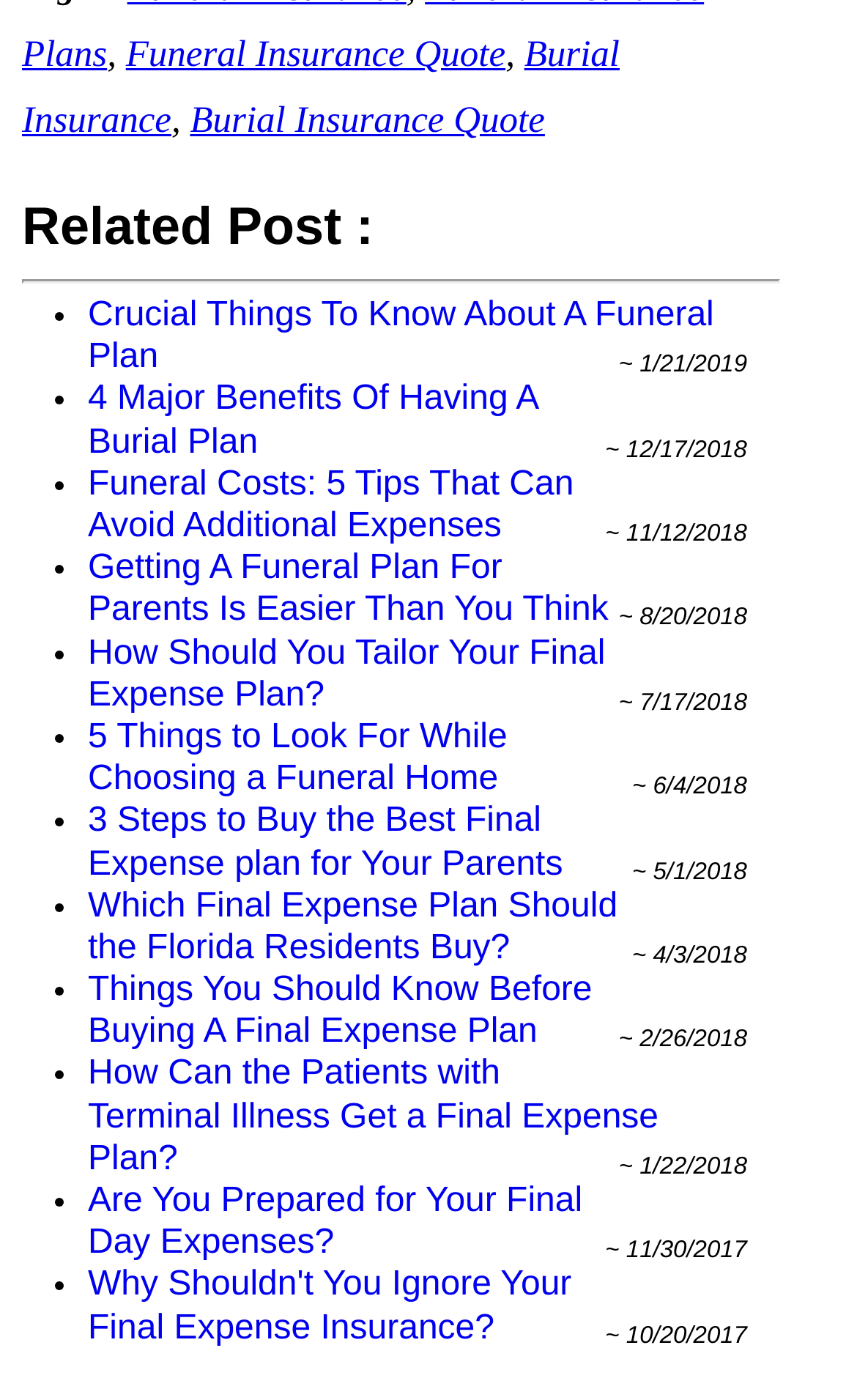Provide the bounding box coordinates of the HTML element this sentence describes: "Burial Insurance". The bounding box coordinates consist of four float numbers between 0 and 1, i.e., [left, top, right, bottom].

[0.026, 0.024, 0.723, 0.101]